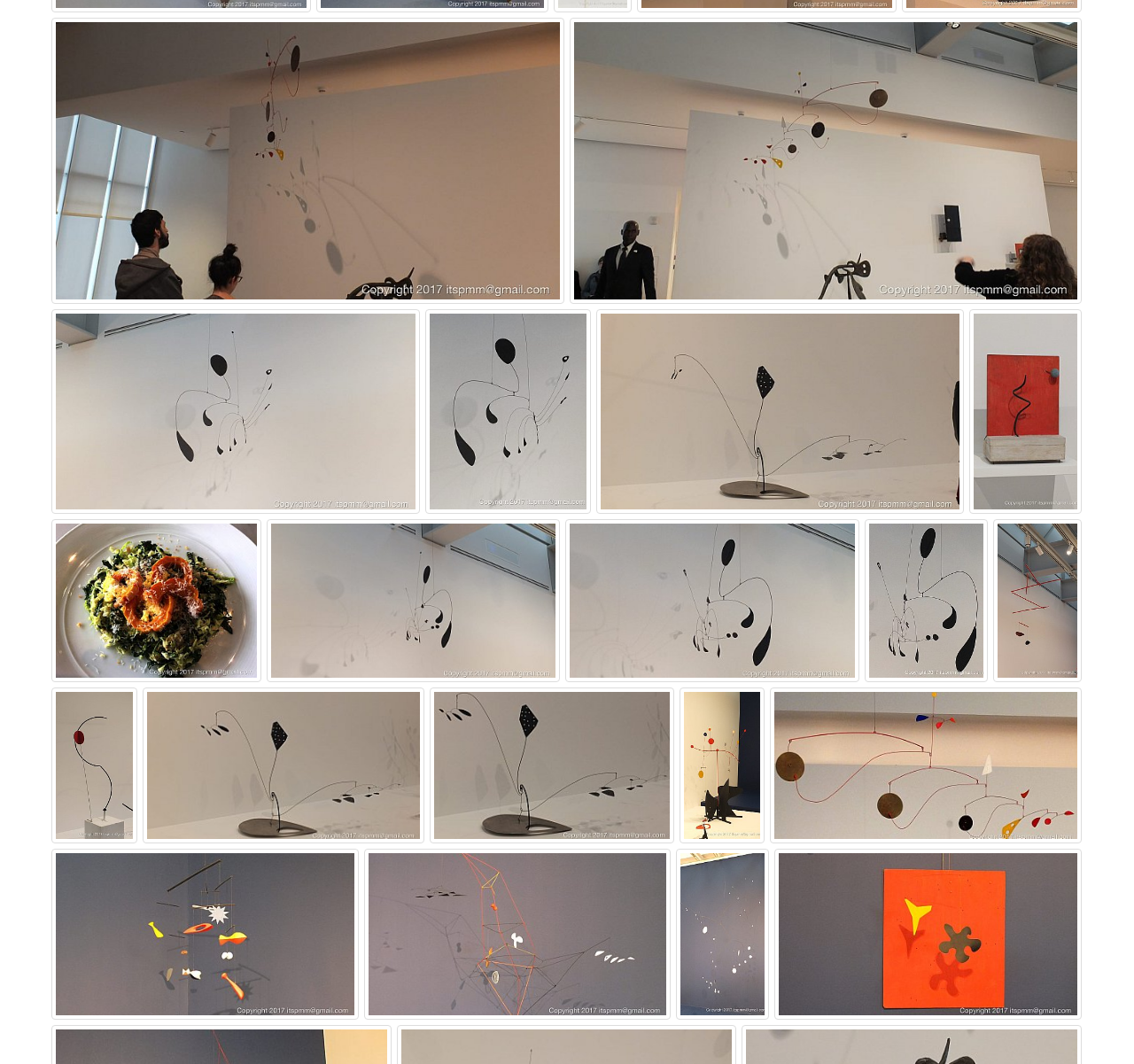Please answer the following question using a single word or phrase: 
What is the common theme among the images?

NY - Whitney Museum